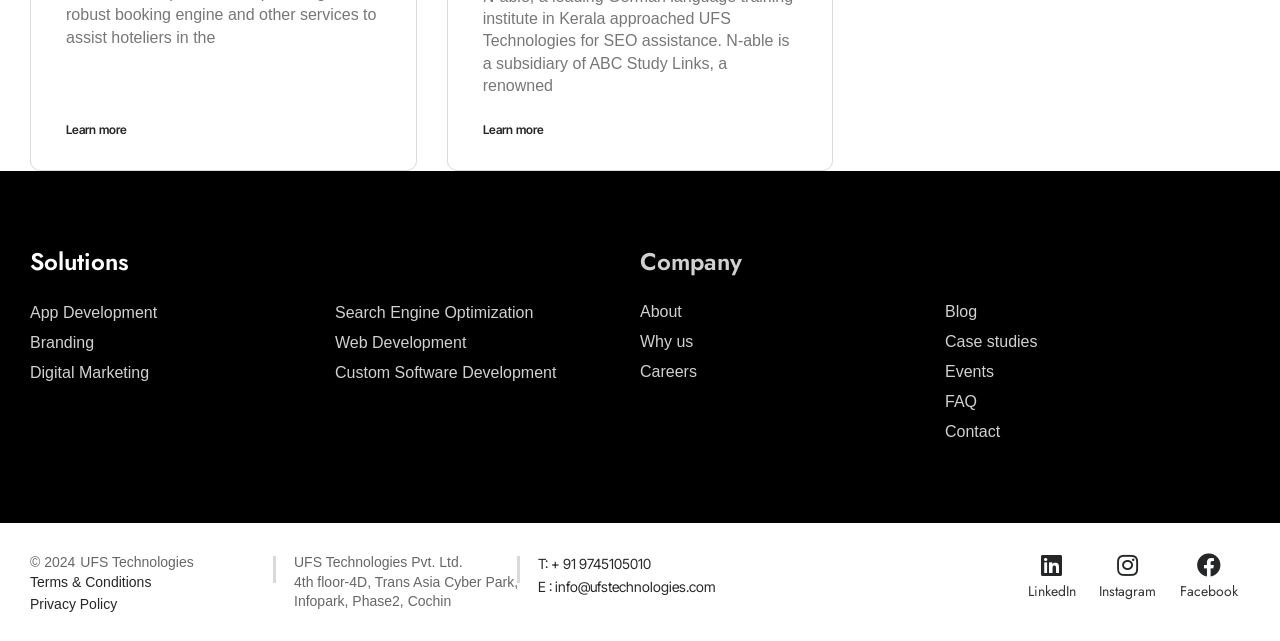Please identify the bounding box coordinates of the area that needs to be clicked to follow this instruction: "Share on Facebook".

None